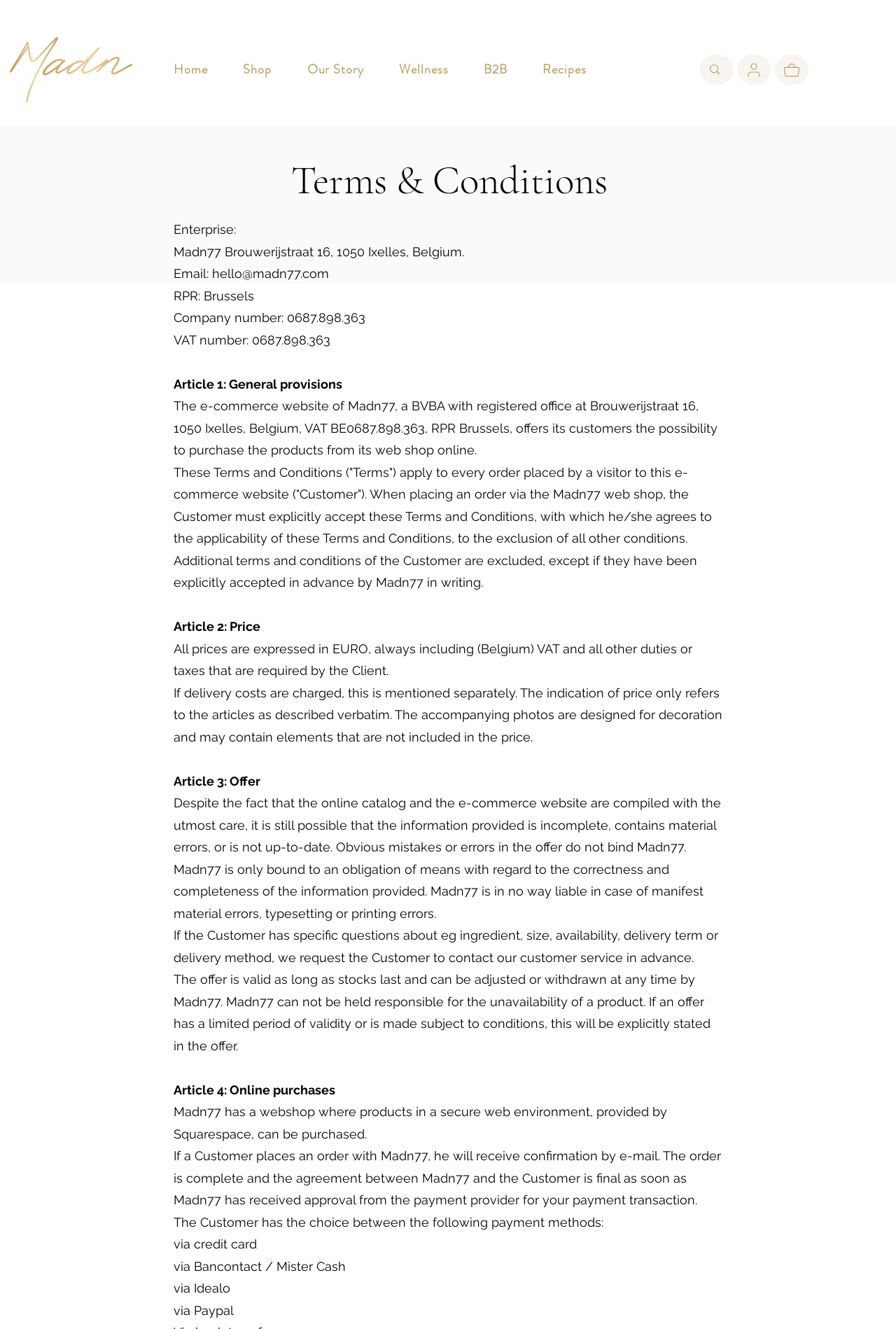What is the company name?
Give a single word or phrase answer based on the content of the image.

Madn77